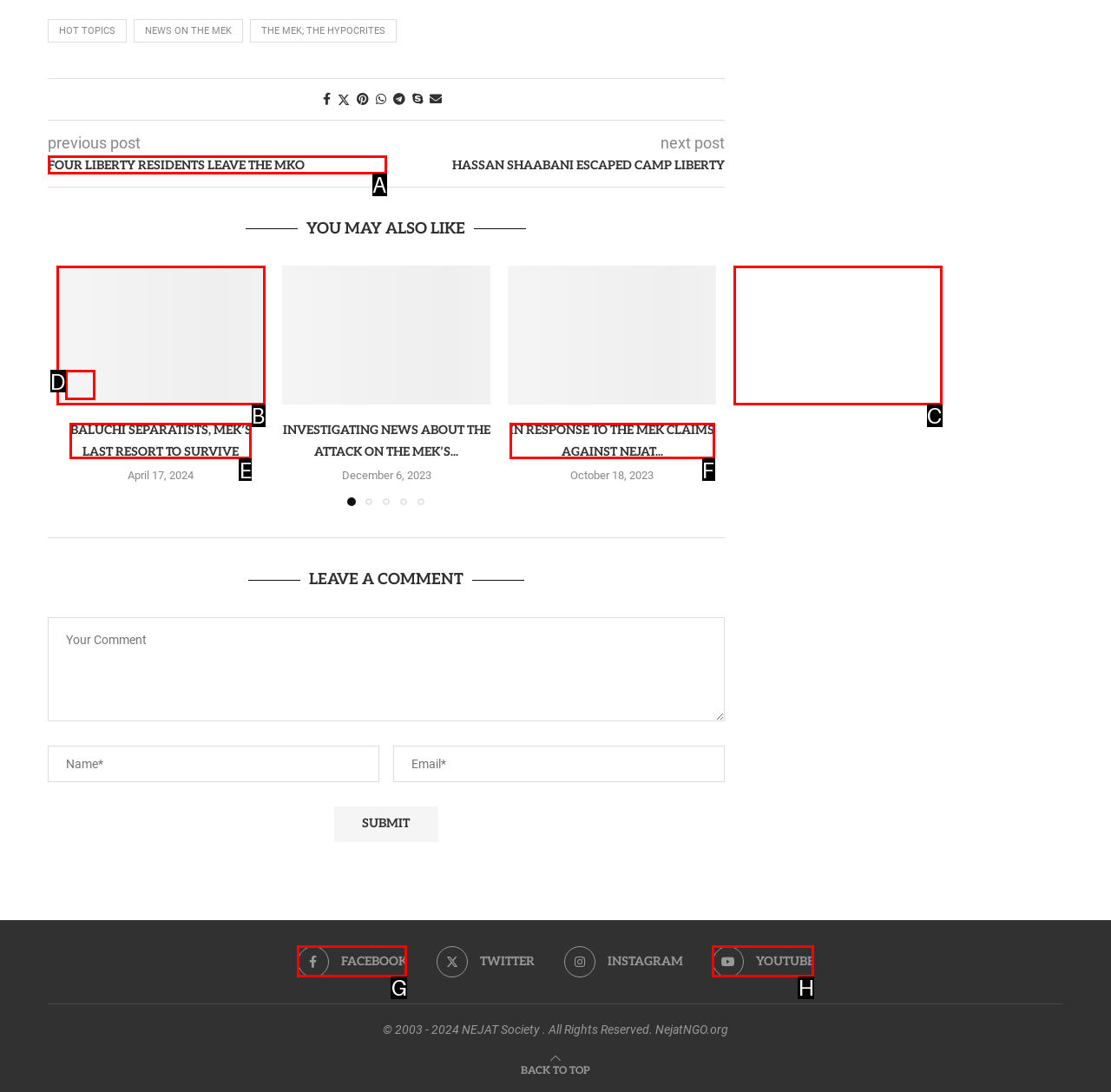Select the HTML element that needs to be clicked to carry out the task: Read 'FOUR LIBERTY RESIDENTS LEAVE THE MKO'
Provide the letter of the correct option.

A